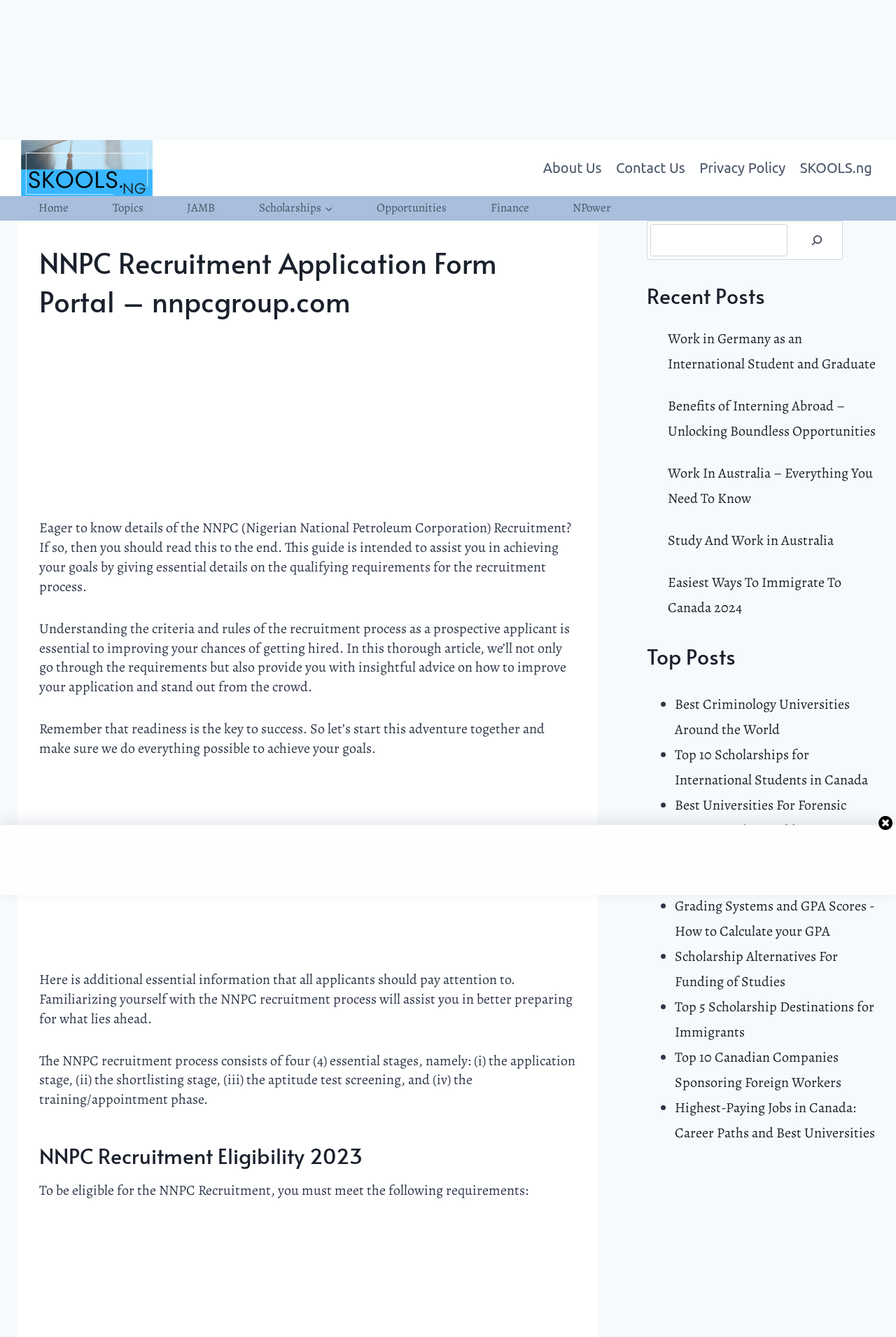Based on the image, give a detailed response to the question: What is the name of the section that lists recent posts?

The webpage has a section with the heading 'Recent Posts' that lists several links to articles.